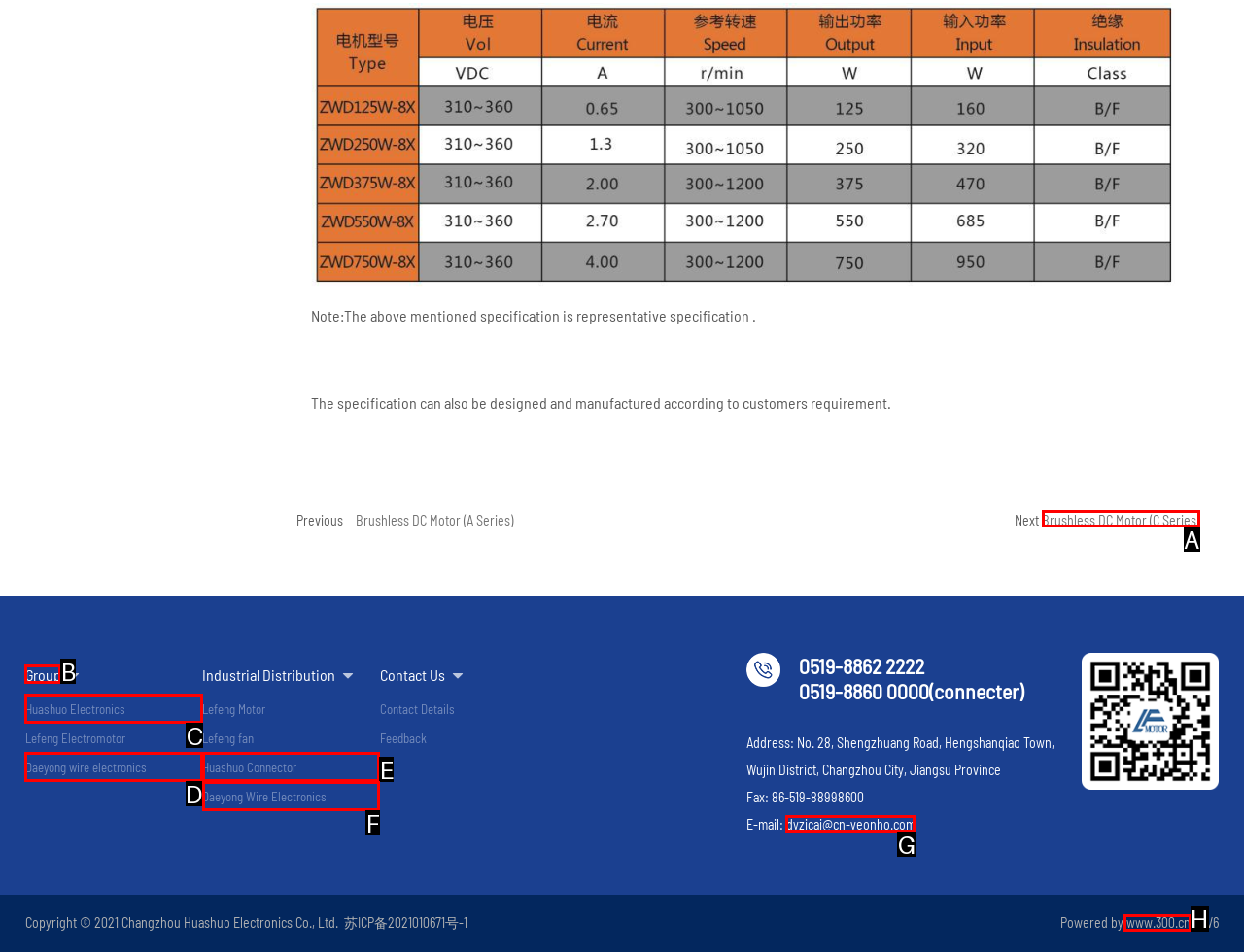Select the HTML element to finish the task: Click on the 'Huashuo Electronics' link Reply with the letter of the correct option.

C